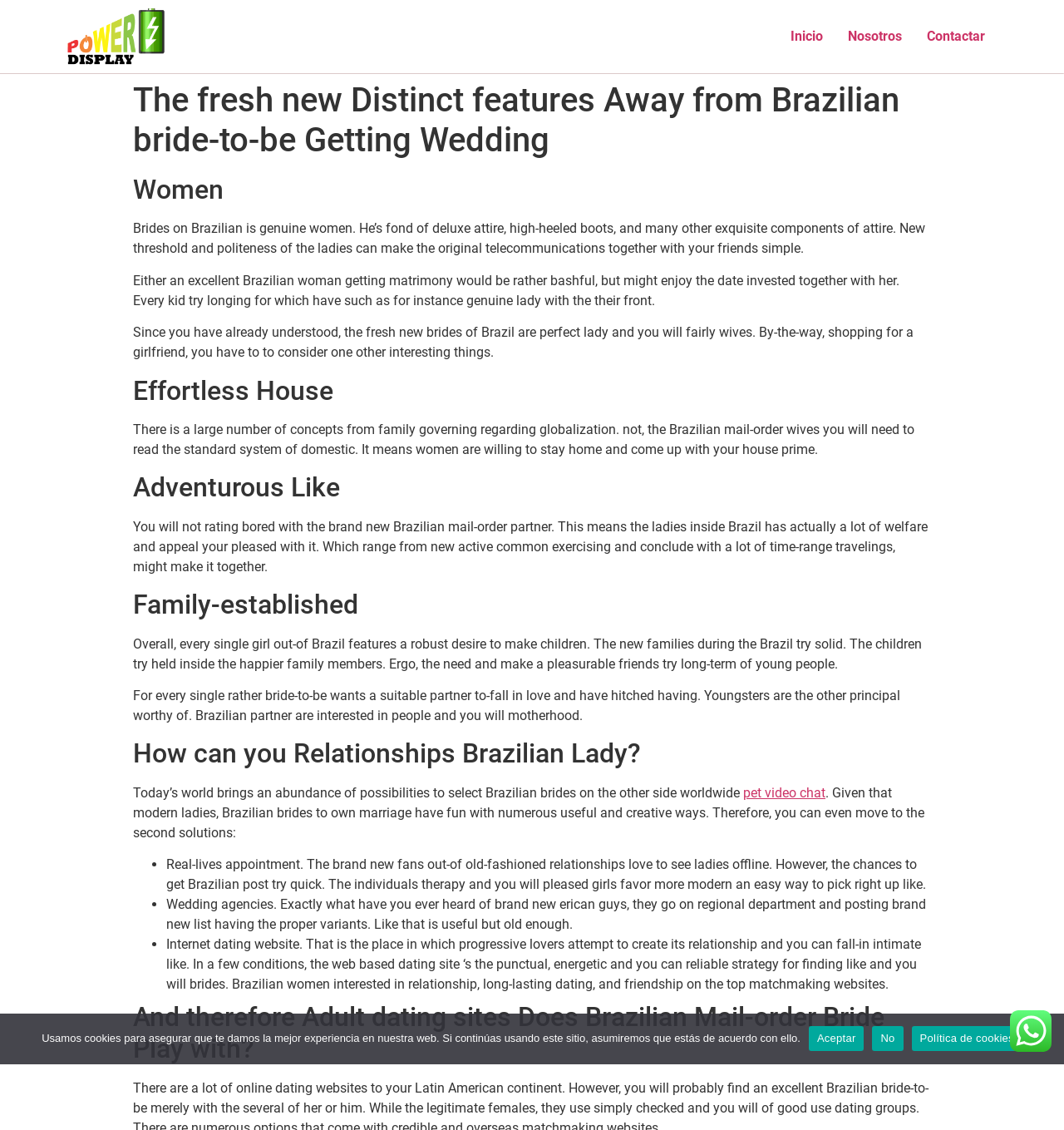How can you date Brazilian ladies?
Based on the screenshot, provide your answer in one word or phrase.

Real-lives appointment, Wedding agencies, Internet dating website